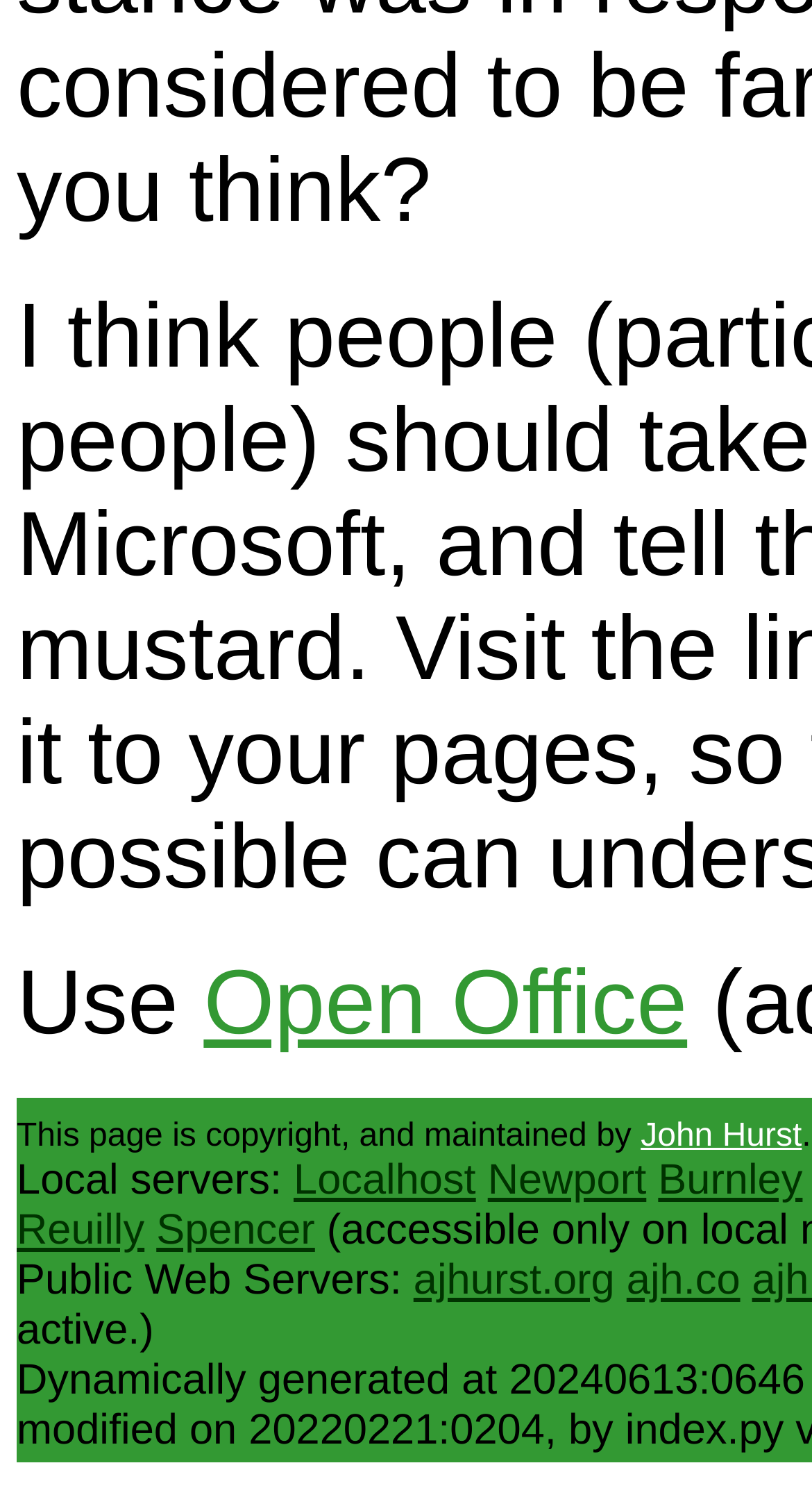Find the bounding box coordinates for the element that must be clicked to complete the instruction: "Visit John Hurst's page". The coordinates should be four float numbers between 0 and 1, indicated as [left, top, right, bottom].

[0.789, 0.744, 0.987, 0.767]